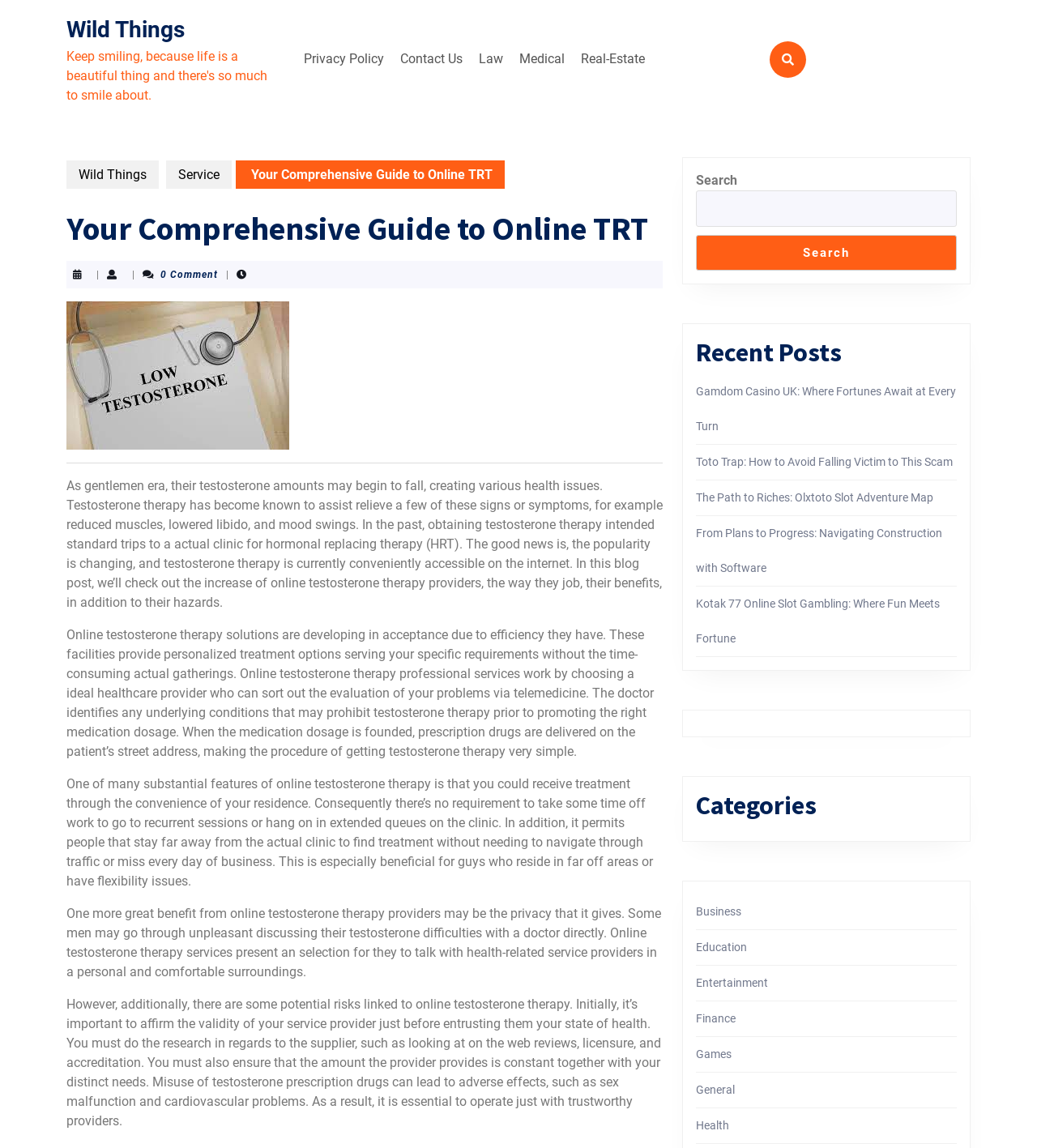What is the purpose of the search box?
Examine the webpage screenshot and provide an in-depth answer to the question.

The search box is located in the top-right corner of the webpage, and its purpose is to allow users to search for specific content within the website. This is evident from the label 'Search' and the presence of a search button next to the text input field.